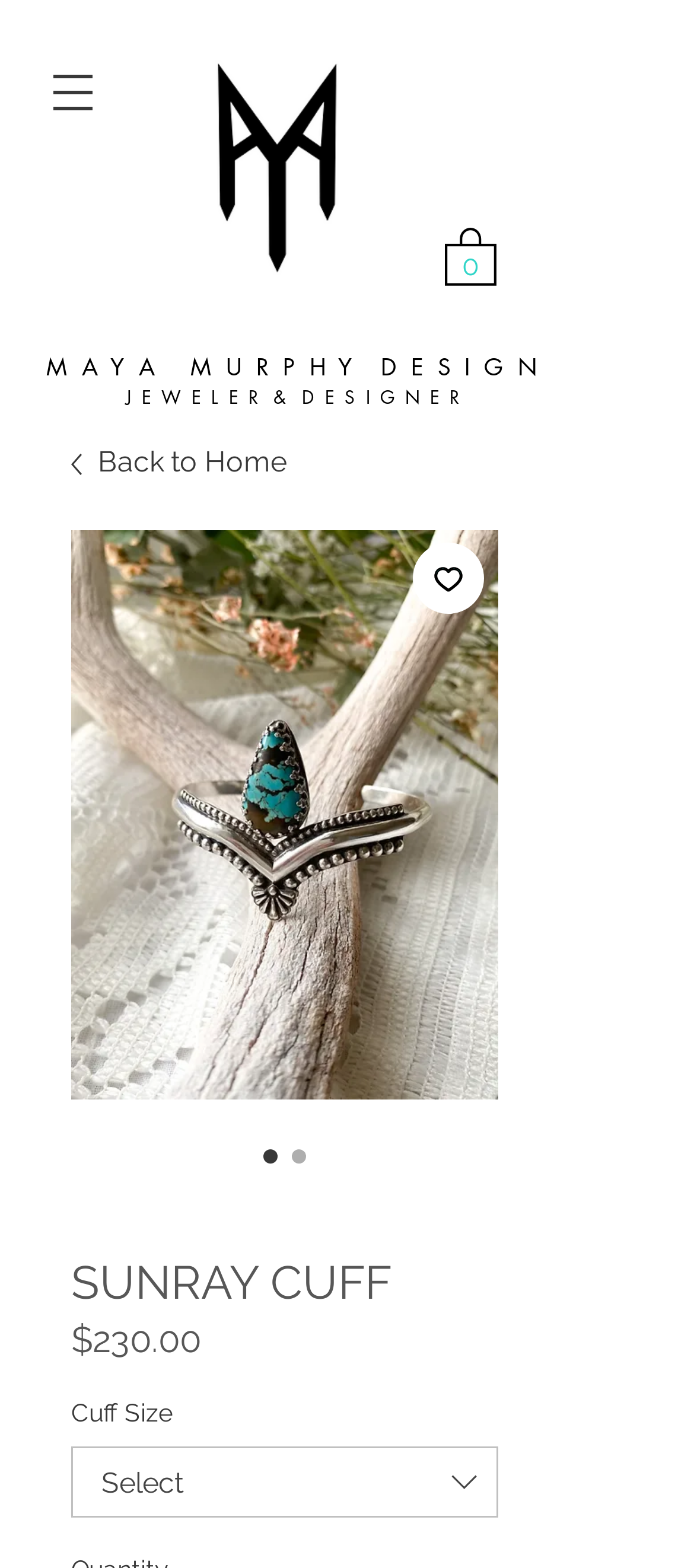What is the price of the SUNRAY CUFF?
Make sure to answer the question with a detailed and comprehensive explanation.

I found the price of the SUNRAY CUFF by looking at the StaticText element with the text '$230.00' which is located below the heading 'SUNRAY CUFF'.